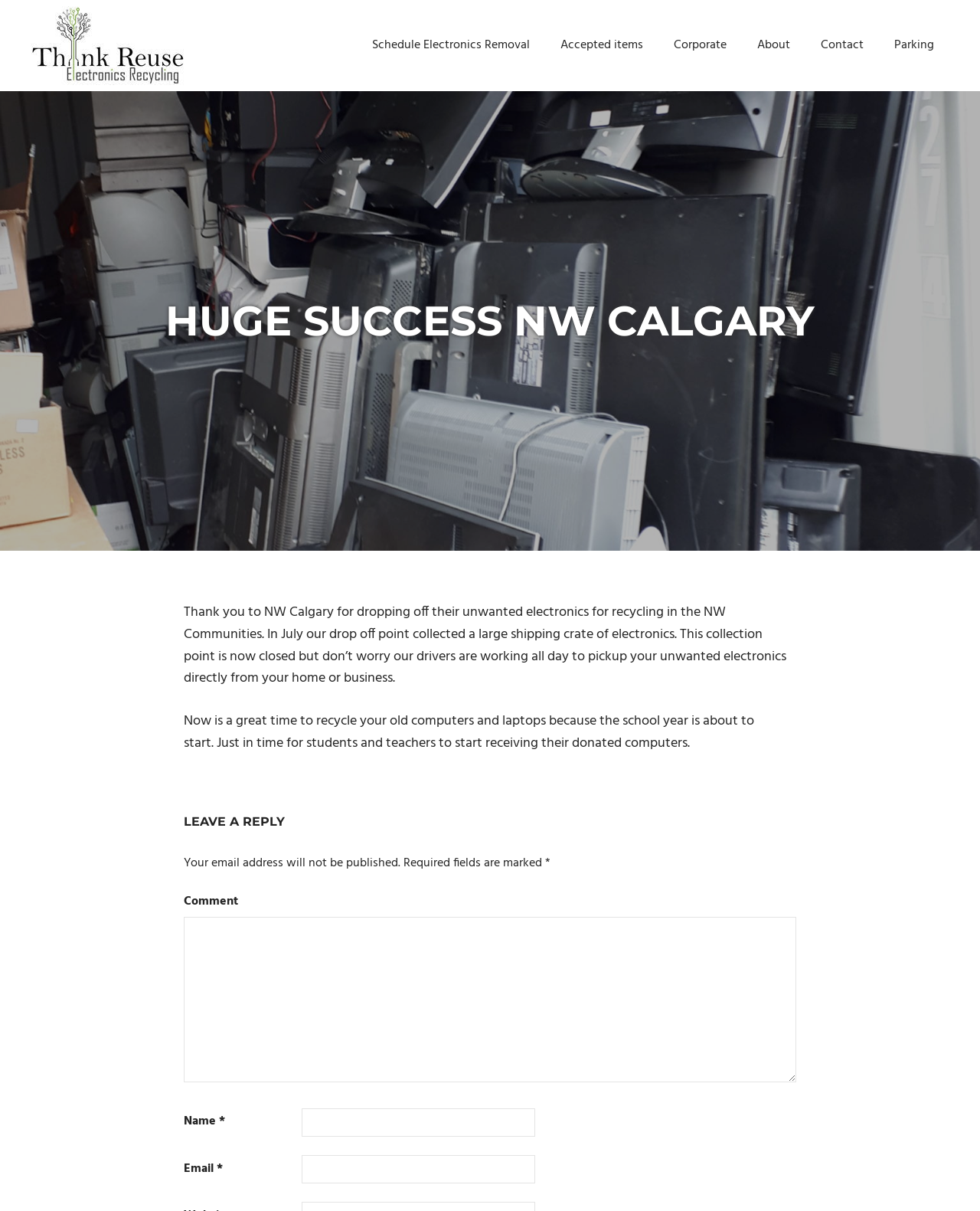What is the primary service offered by Huge Success NW Calgary?
Look at the image and respond with a single word or a short phrase.

Electronics Recycling